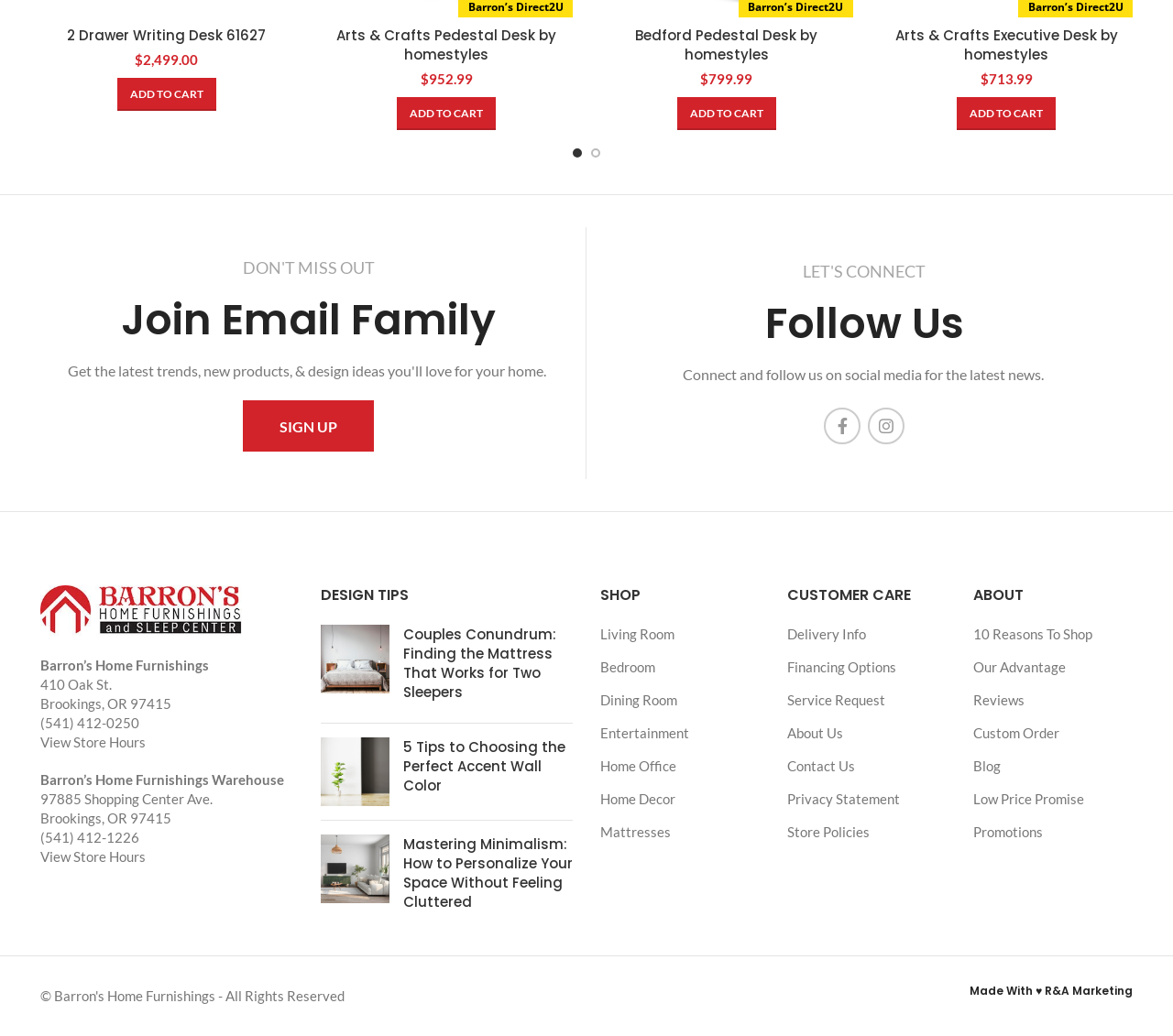Determine the bounding box coordinates for the area that should be clicked to carry out the following instruction: "View Store Hours".

[0.034, 0.709, 0.124, 0.725]